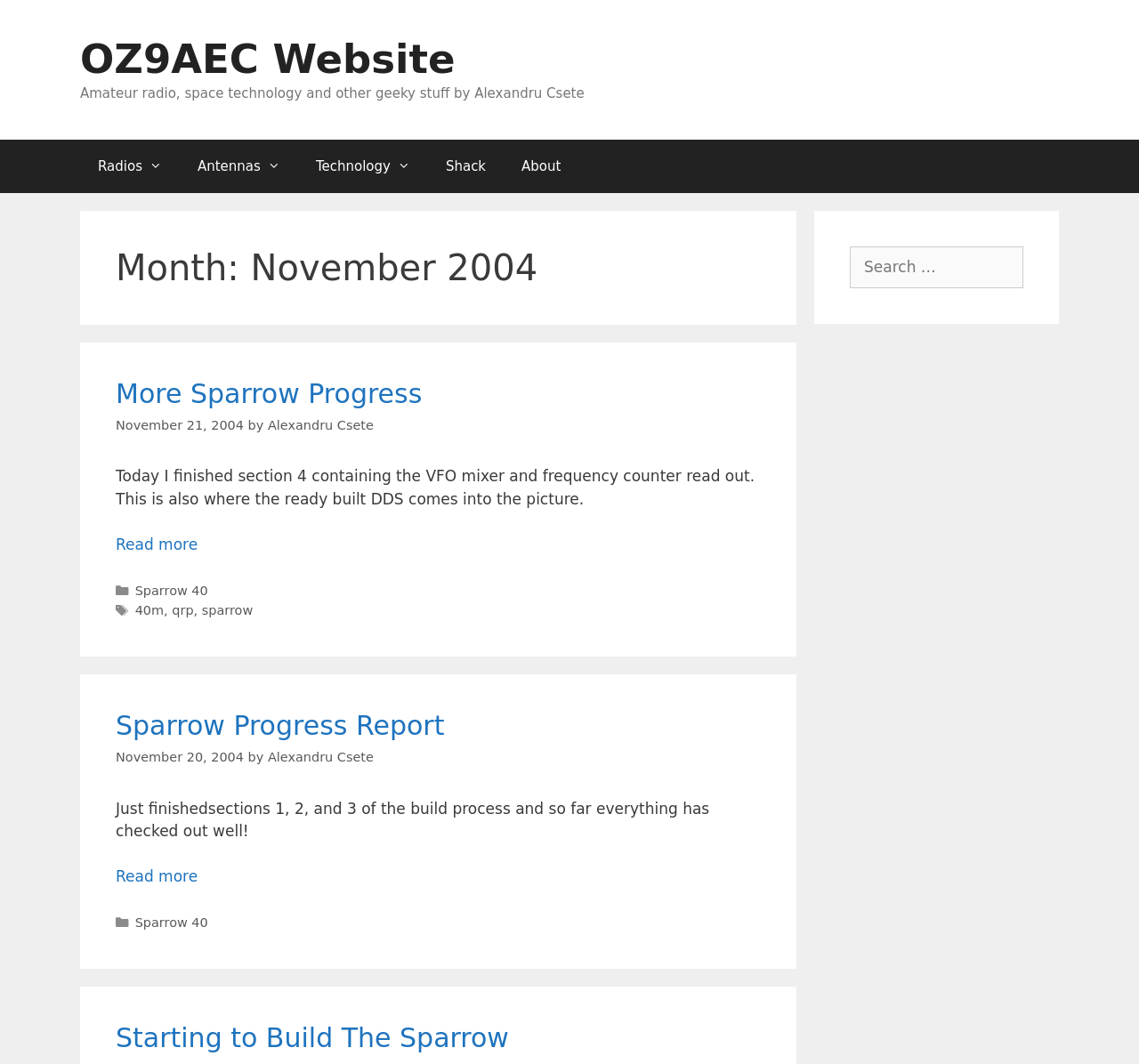Please specify the coordinates of the bounding box for the element that should be clicked to carry out this instruction: "Click on the 'About' link". The coordinates must be four float numbers between 0 and 1, formatted as [left, top, right, bottom].

[0.442, 0.131, 0.508, 0.181]